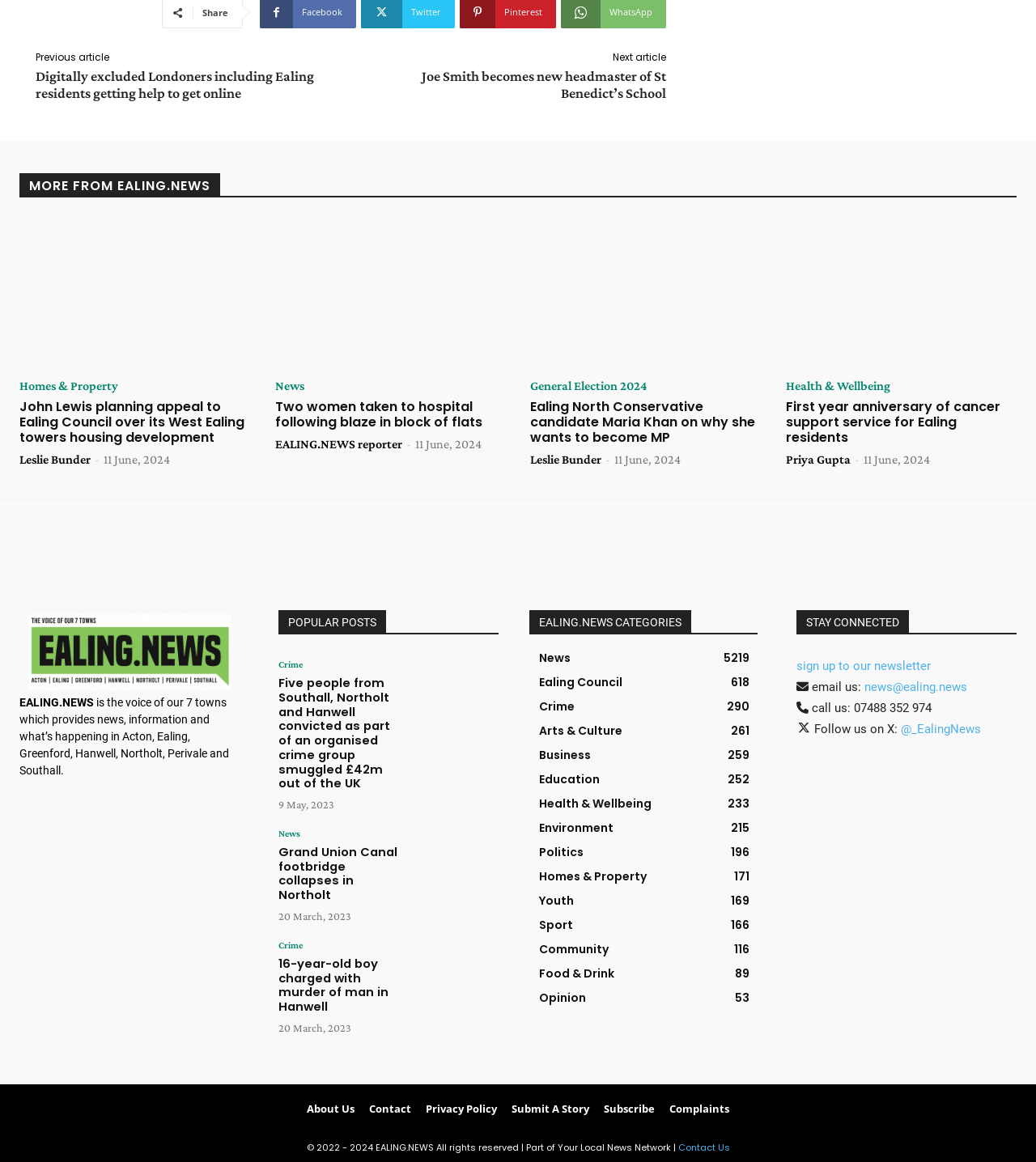Could you indicate the bounding box coordinates of the region to click in order to complete this instruction: "sign up to the newsletter".

[0.769, 0.567, 0.898, 0.579]